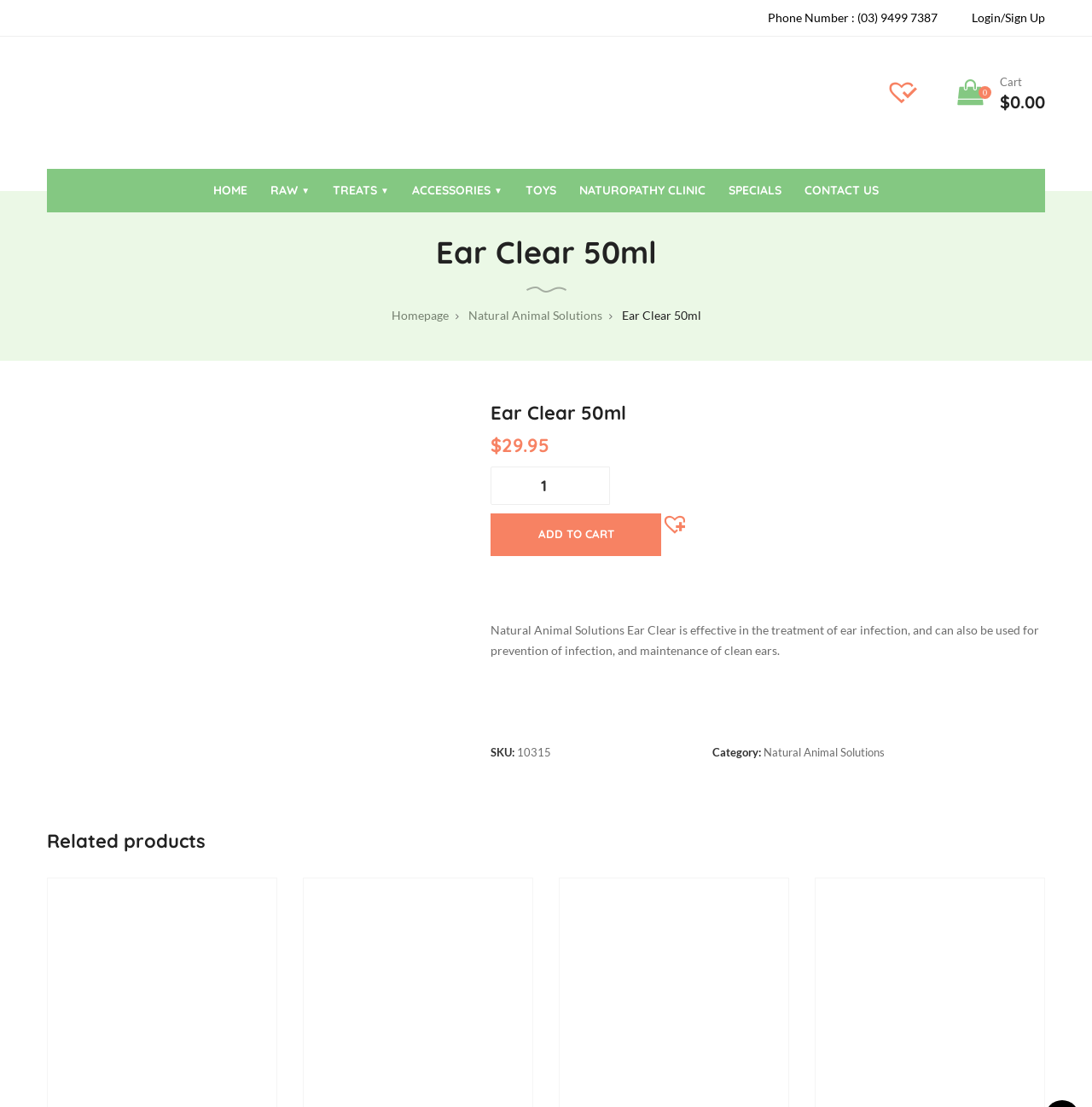What is the name of the logo image?
Craft a detailed and extensive response to the question.

I found the logo image by looking at the figure element with the link 'Logo image' and the static text 'Barking Good' inside it, located at the top left of the webpage.